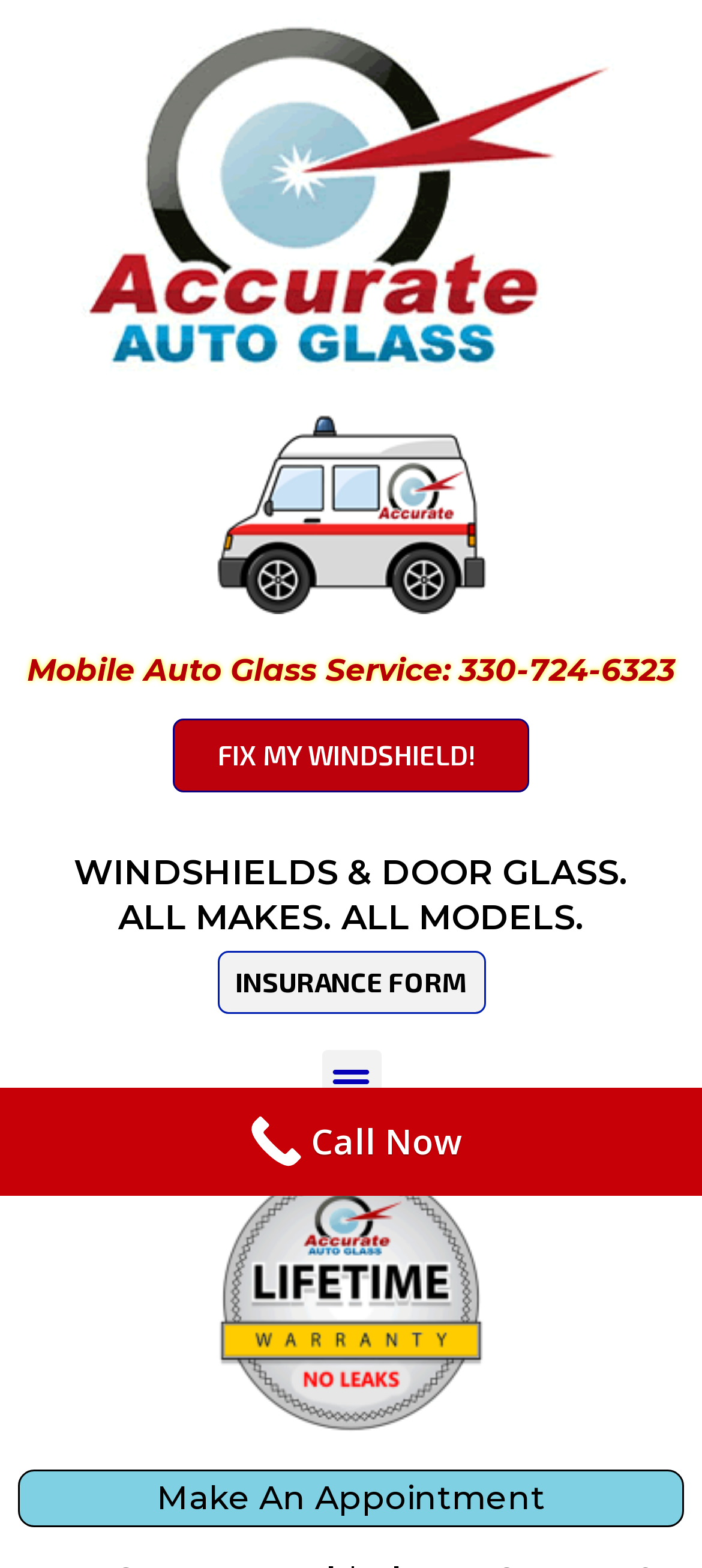What is the warranty offered by Accurate Auto Glass?
Can you give a detailed and elaborate answer to the question?

I found the warranty information by looking at the image element 'Accurate Auto Glass - Lifetime Warranty' which indicates that the company offers a lifetime warranty.